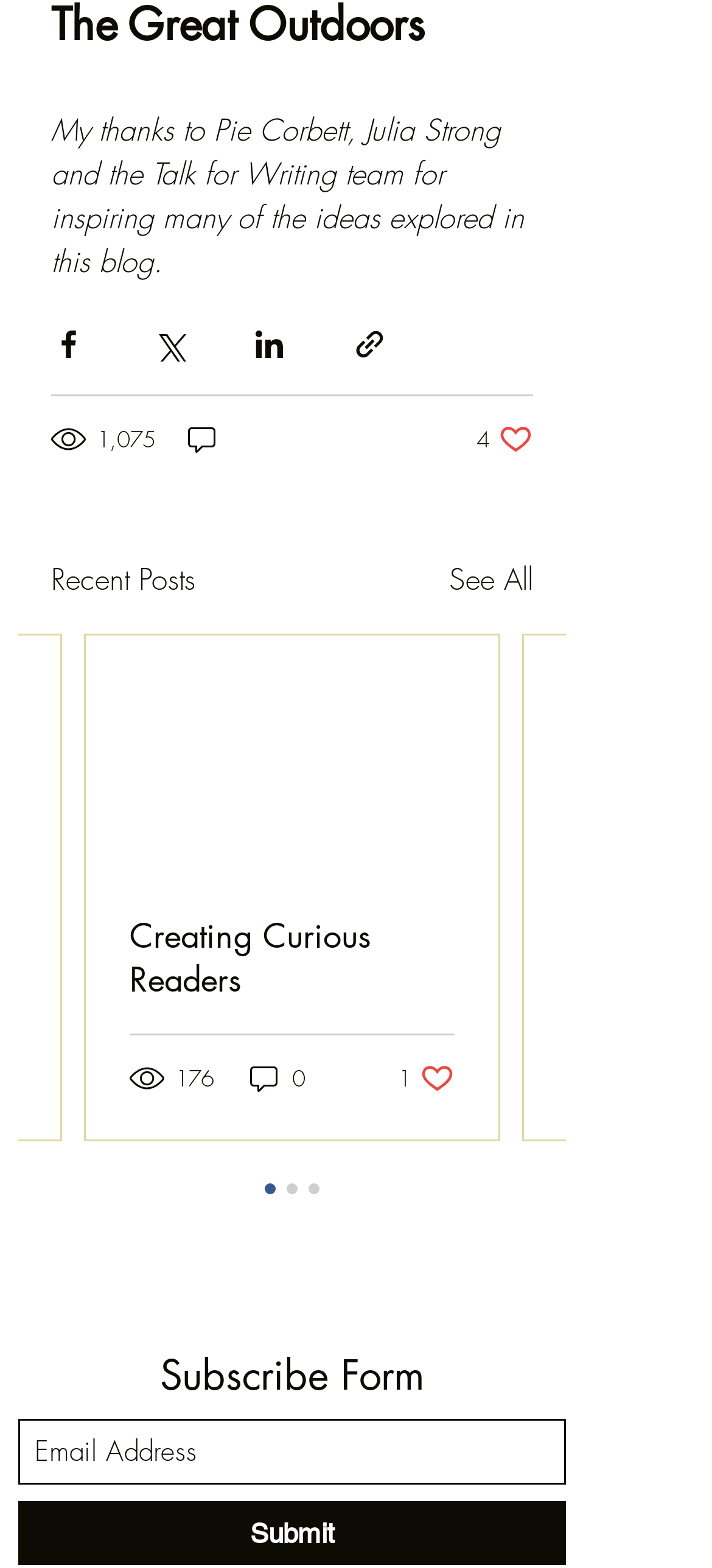Point out the bounding box coordinates of the section to click in order to follow this instruction: "Subscribe with email".

[0.026, 0.904, 0.795, 0.946]